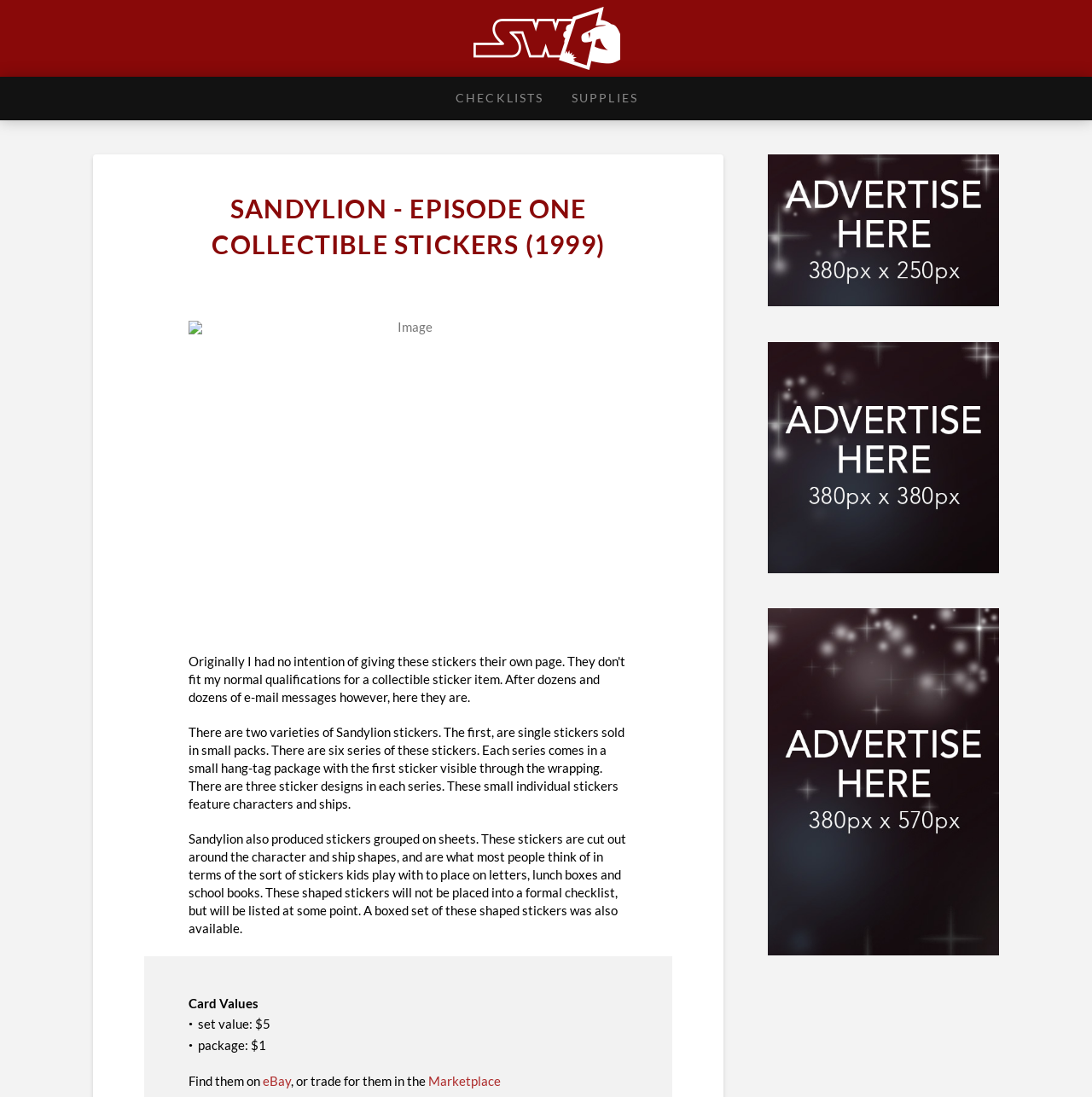Locate the bounding box coordinates of the area you need to click to fulfill this instruction: 'Visit SUPPLIES'. The coordinates must be in the form of four float numbers ranging from 0 to 1: [left, top, right, bottom].

[0.51, 0.076, 0.596, 0.103]